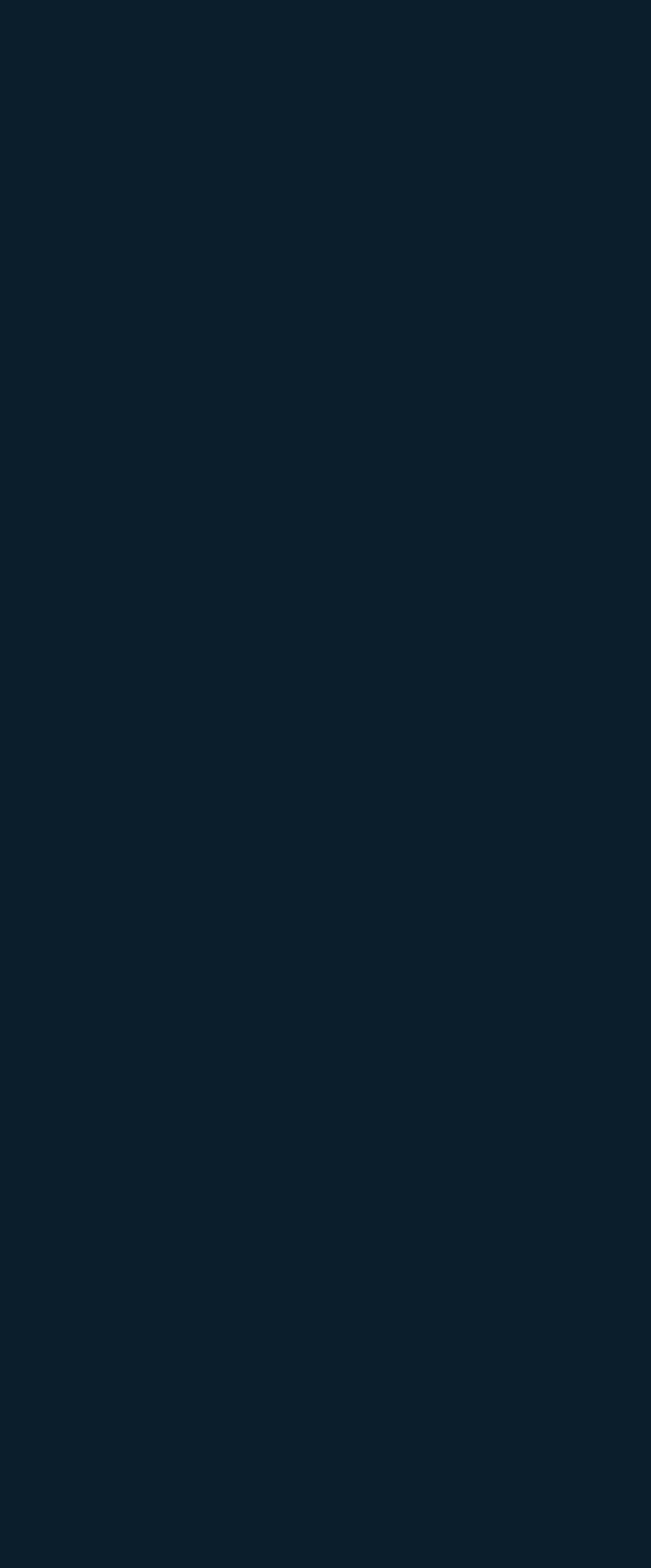Using the format (top-left x, top-left y, bottom-right x, bottom-right y), and given the element description, identify the bounding box coordinates within the screenshot: Biosimilars

[0.038, 0.145, 0.962, 0.175]